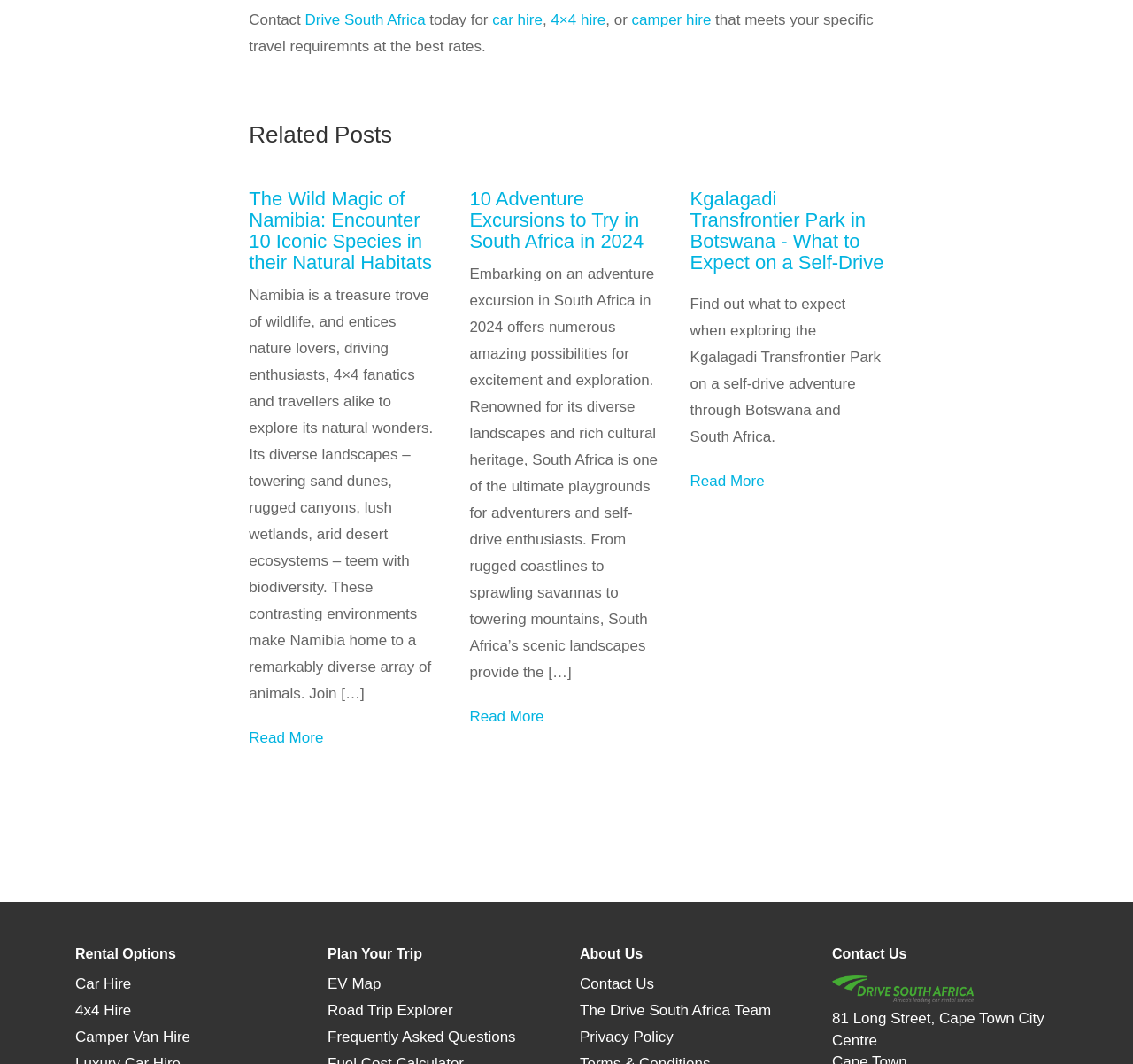What type of rentals are offered?
Please provide a detailed and comprehensive answer to the question.

Based on the 'Rental Options' section, it is clear that the website offers three types of rentals: Car Hire, 4x4 Hire, and Camper Van Hire.